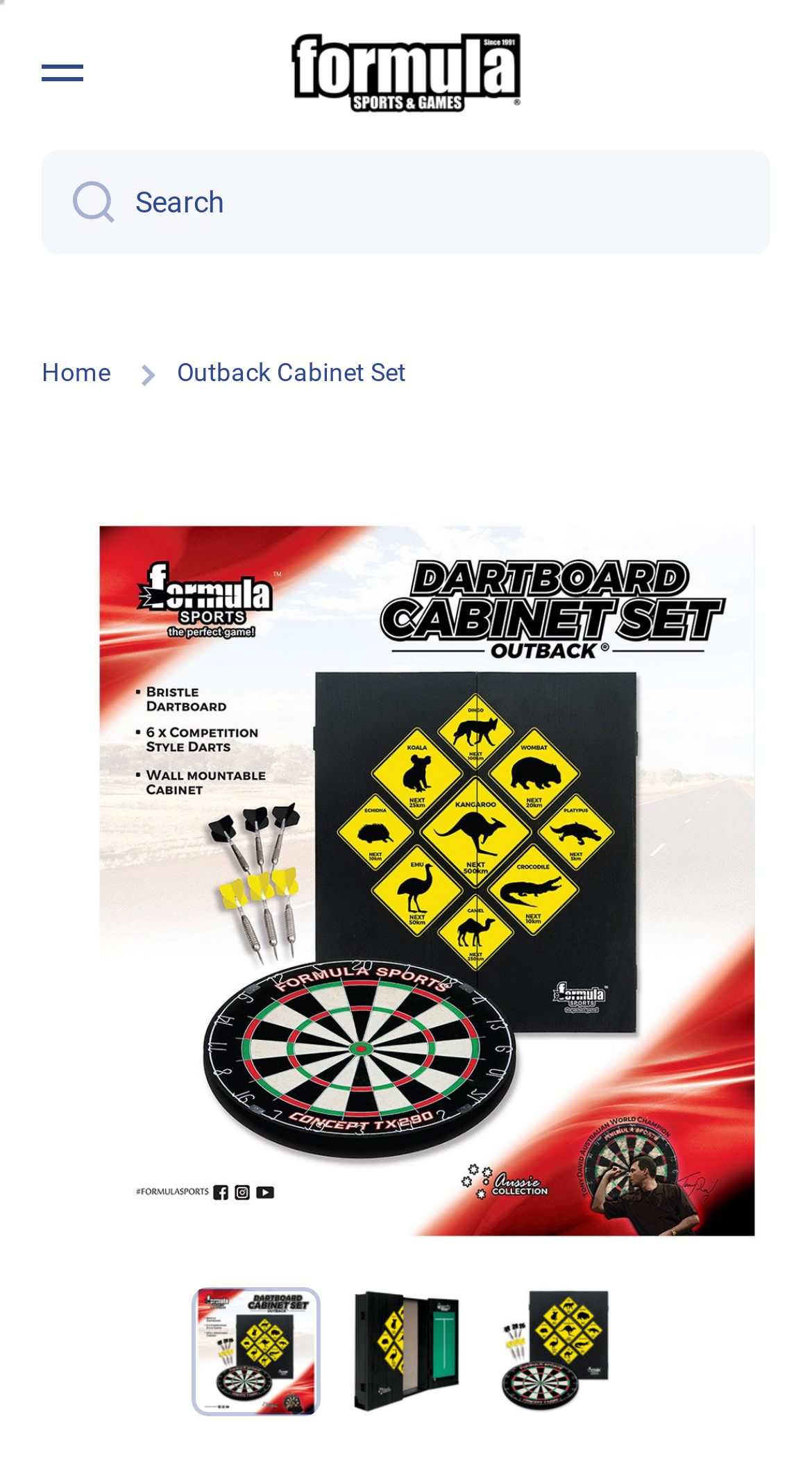Bounding box coordinates are given in the format (top-left x, top-left y, bottom-right x, bottom-right y). All values should be floating point numbers between 0 and 1. Provide the bounding box coordinate for the UI element described as: aria-label="Logo"

[0.359, 0.022, 0.641, 0.077]